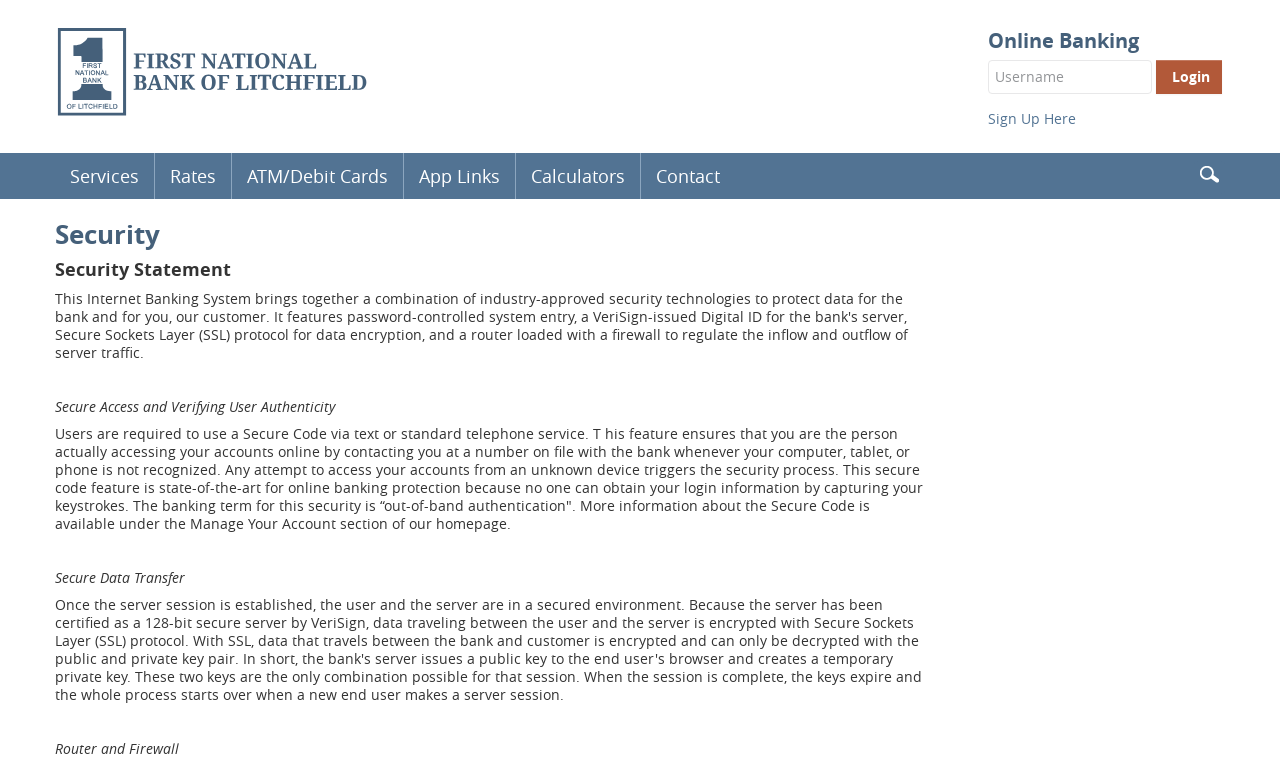Write an extensive caption that covers every aspect of the webpage.

The webpage is about the security features of First National Bank of Litchfield's online banking system. At the top left, there is a link to the bank's homepage, accompanied by a heading with the same text. Below this, there is a section for online banking, which includes a text box and a login button. The login button has a label "Login" and is positioned to the right of the text box.

To the right of the online banking section, there is a search bar with a link labeled "Search". Below the search bar, there is a menu with several links, including "Rates", "ATM/Debit Cards", "App Links", and "Calculators". 

On the left side of the page, there is a button labeled "Services" that can be expanded to reveal more options. Below this, there is a button labeled "Contact" that can also be expanded. When expanded, the "Contact" button reveals a section about security, which includes a heading "Security" and several paragraphs of text describing the bank's security features, such as secure access and verifying user authenticity, secure data transfer, and router and firewall protection.